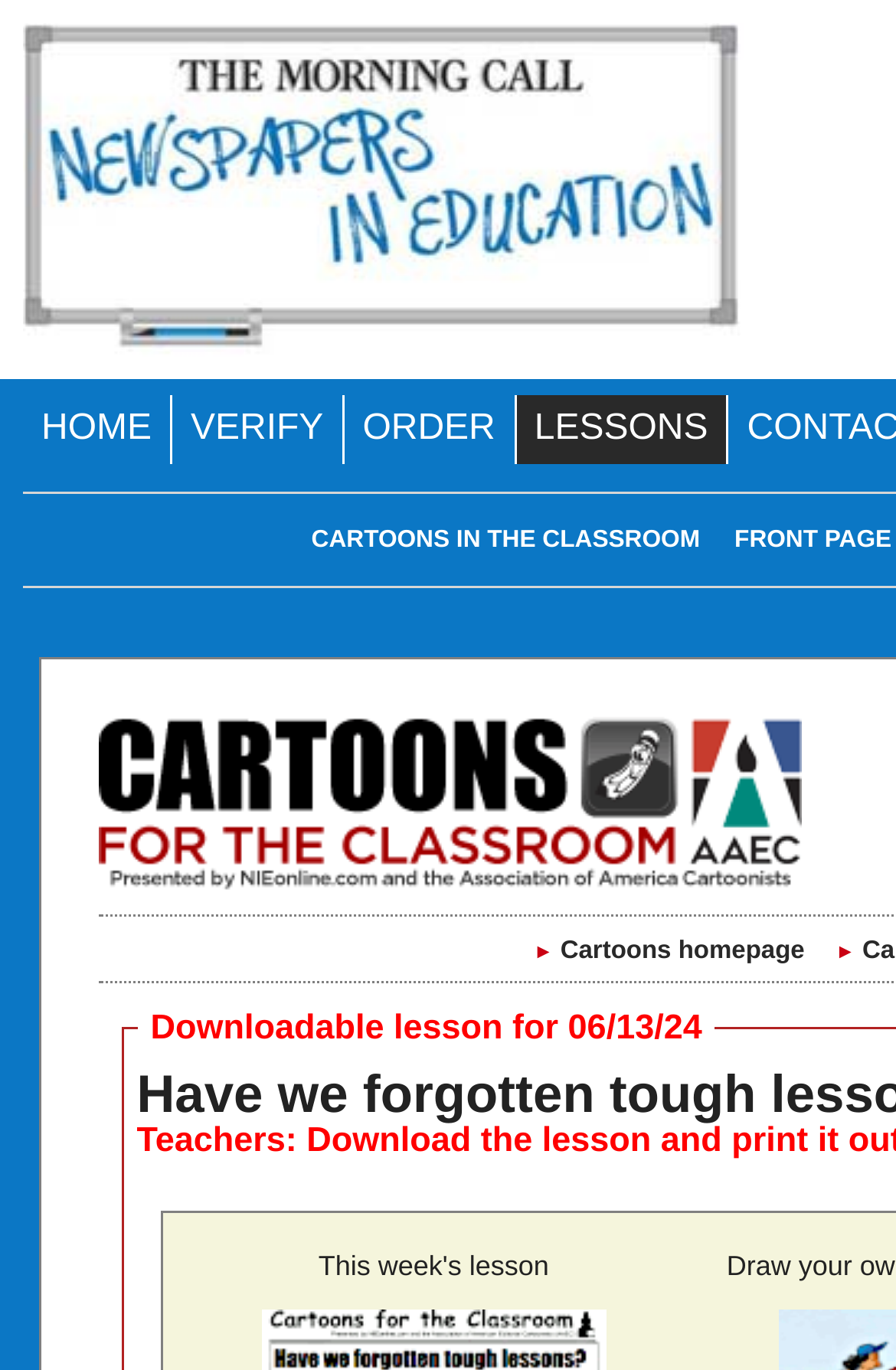Pinpoint the bounding box coordinates of the clickable area needed to execute the instruction: "visit front page". The coordinates should be specified as four float numbers between 0 and 1, i.e., [left, top, right, bottom].

[0.82, 0.384, 0.995, 0.404]